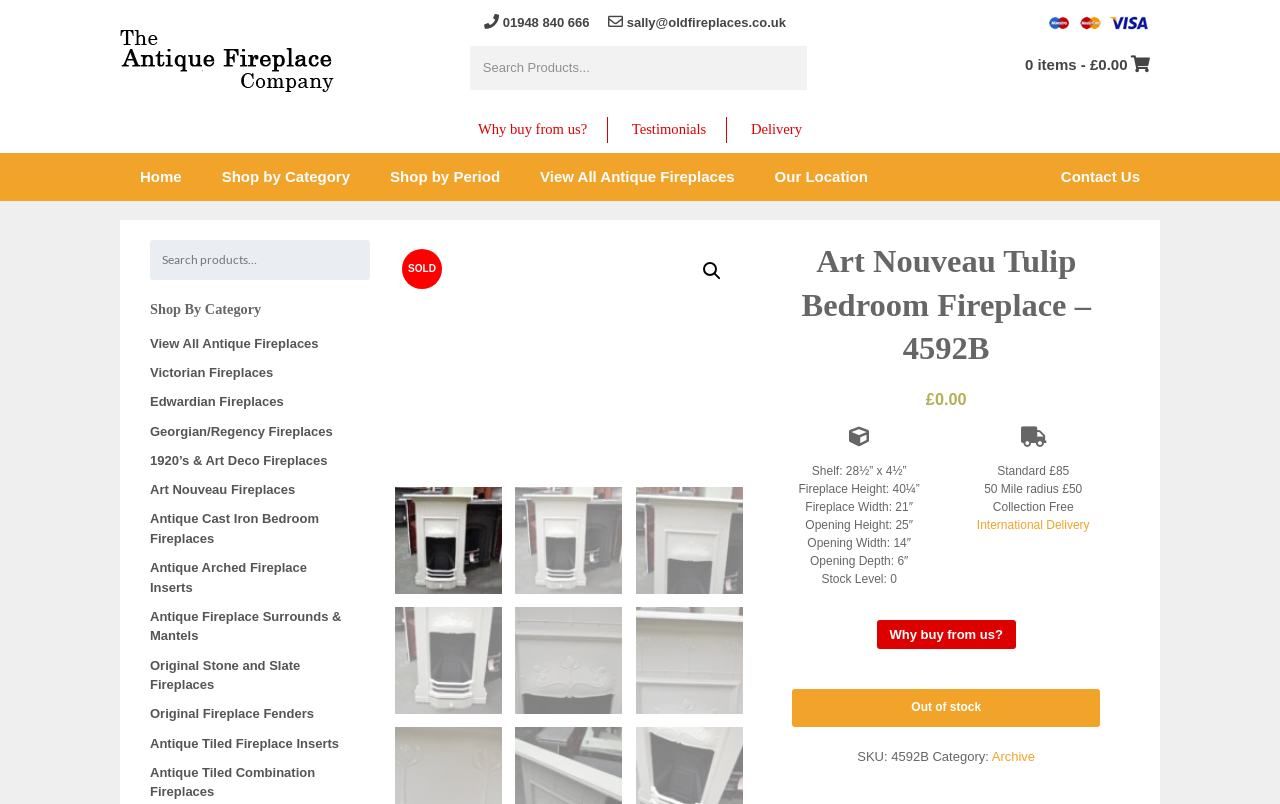Locate the bounding box coordinates of the clickable element to fulfill the following instruction: "View all antique fireplaces". Provide the coordinates as four float numbers between 0 and 1 in the format [left, top, right, bottom].

[0.406, 0.19, 0.59, 0.25]